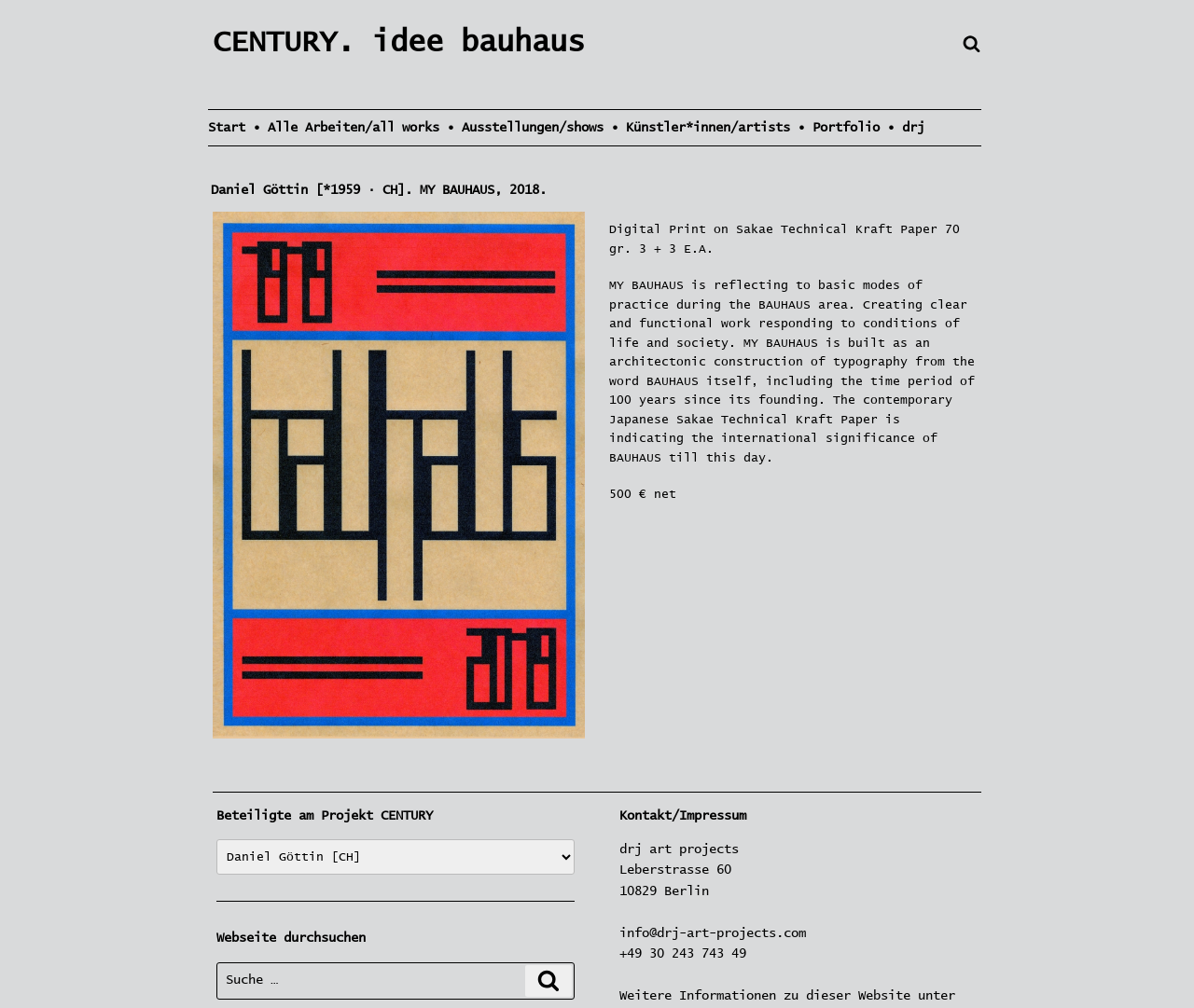Please determine the bounding box coordinates of the section I need to click to accomplish this instruction: "Click on the 'Start' link".

[0.175, 0.101, 0.206, 0.153]